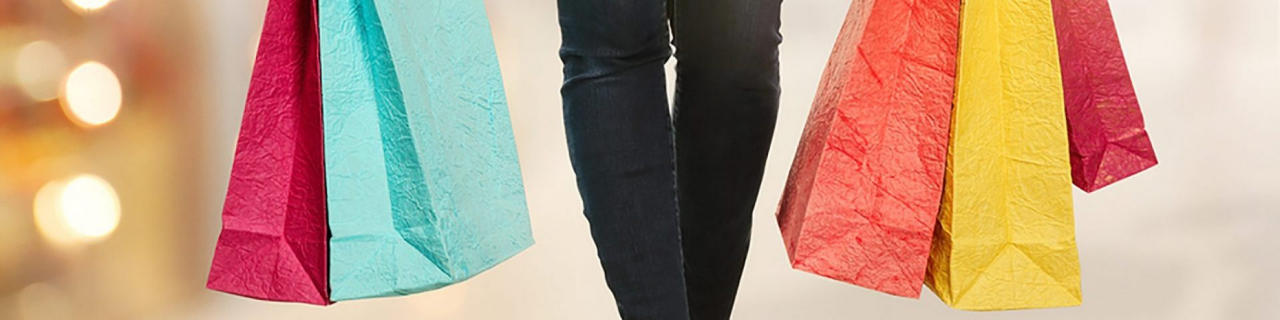What is the atmosphere of the scene?
Using the image as a reference, answer the question with a short word or phrase.

Inviting